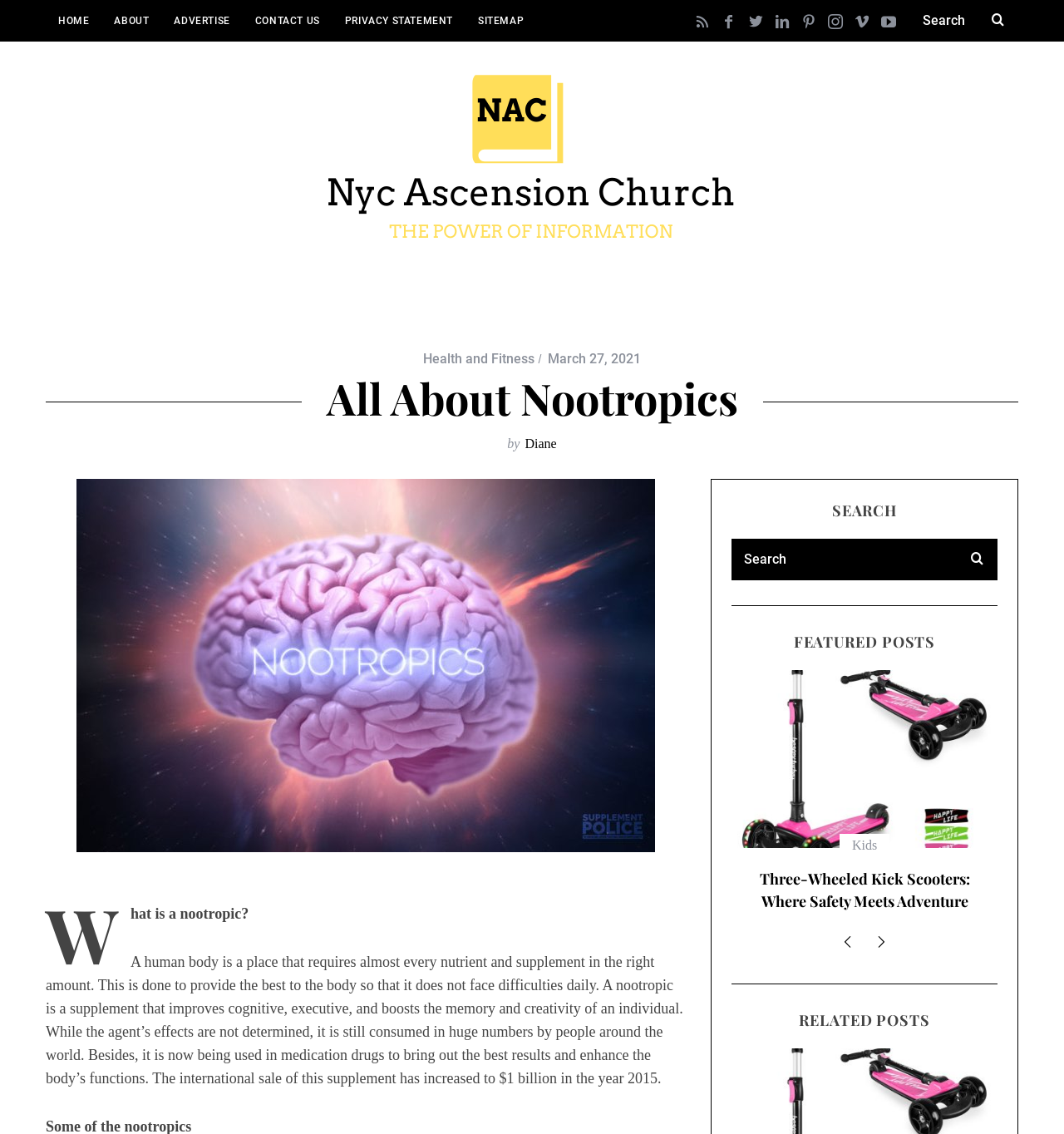Given the following UI element description: "京ICP备06023331号-6", find the bounding box coordinates in the webpage screenshot.

None